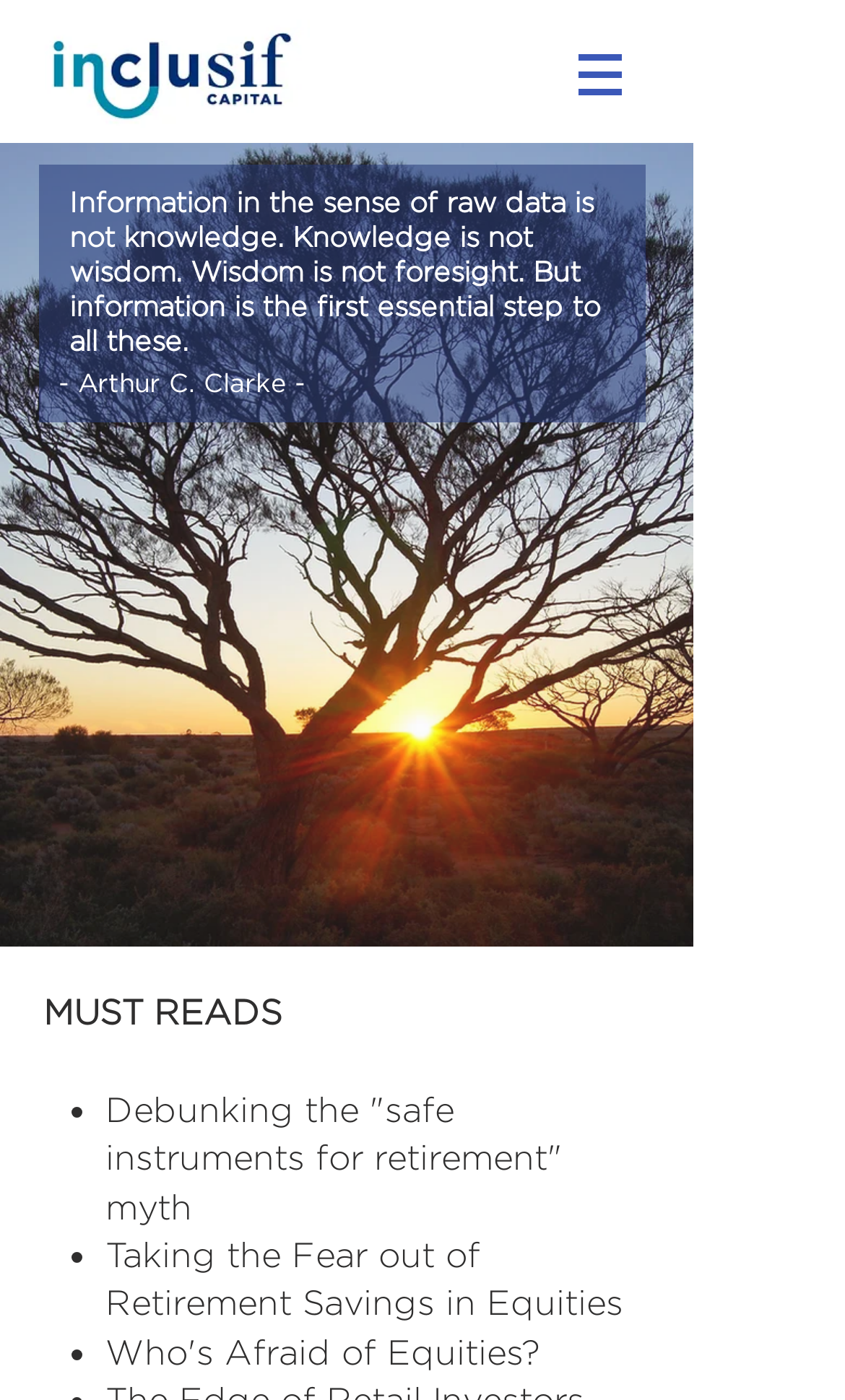Refer to the image and provide an in-depth answer to the question:
What is the author of the quote on the webpage?

The quote on the webpage is attributed to Arthur C. Clarke, a well-known author and scientist. His name is mentioned below the quote.